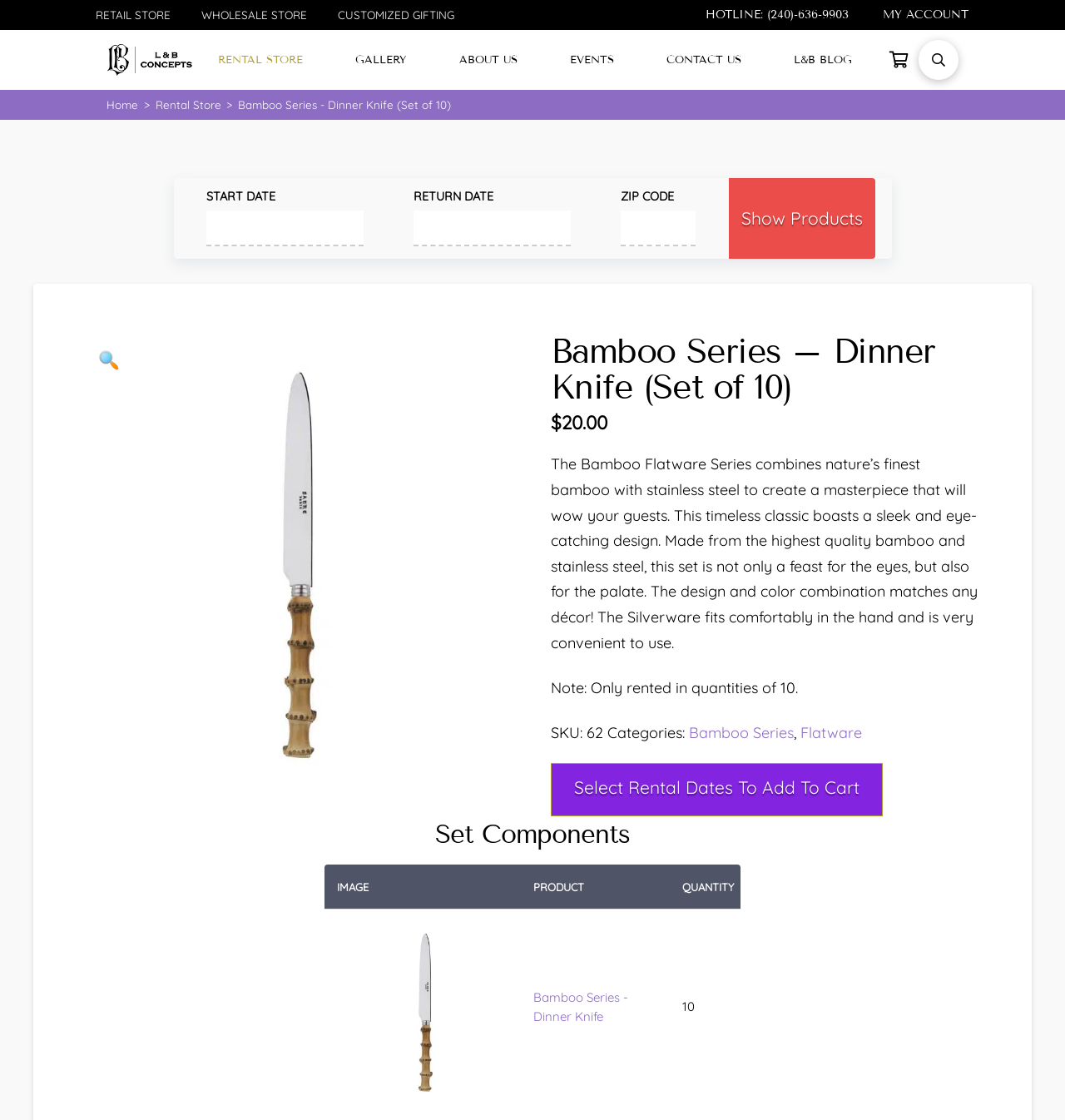Determine the bounding box coordinates of the UI element that matches the following description: "Power Rack Attachments". The coordinates should be four float numbers between 0 and 1 in the format [left, top, right, bottom].

None